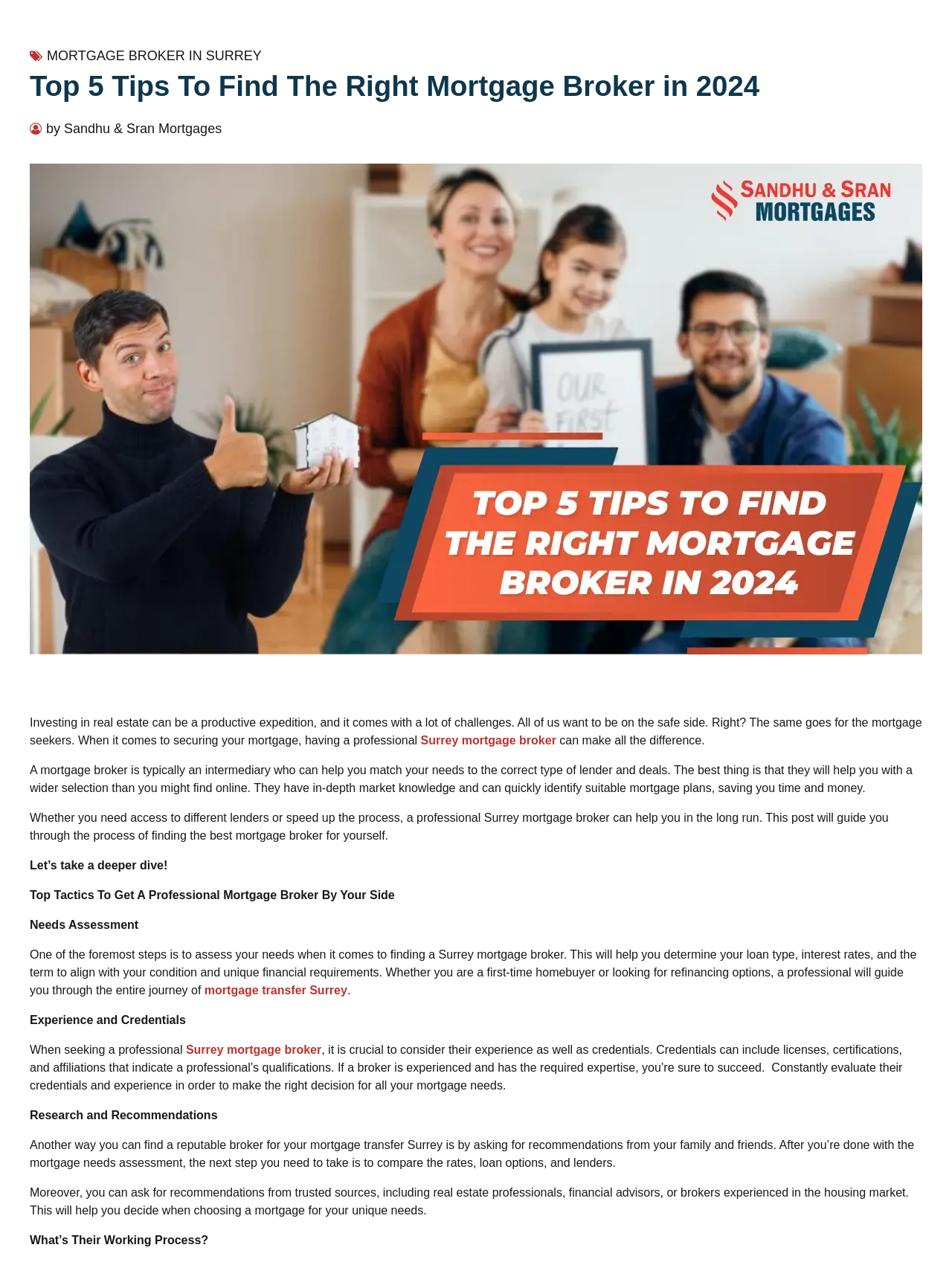Look at the image and write a detailed answer to the question: 
What should you consider when seeking a professional mortgage broker?

When seeking a professional mortgage broker, it is crucial to consider their experience as well as credentials, including licenses, certifications, and affiliations that indicate a professional's qualifications, as stated in the webpage content.